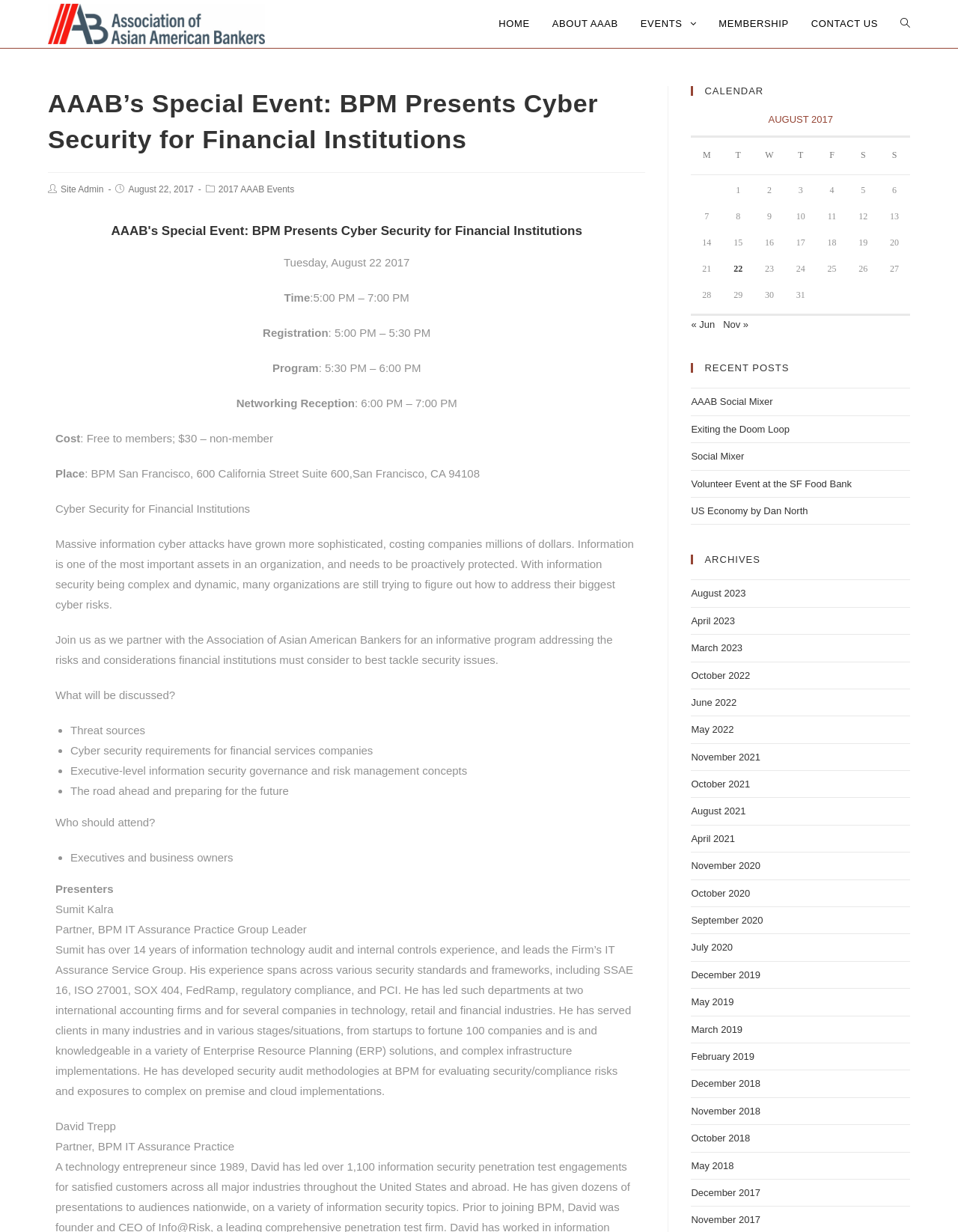Find the bounding box coordinates corresponding to the UI element with the description: "Exiting the Doom Loop". The coordinates should be formatted as [left, top, right, bottom], with values as floats between 0 and 1.

[0.721, 0.344, 0.824, 0.353]